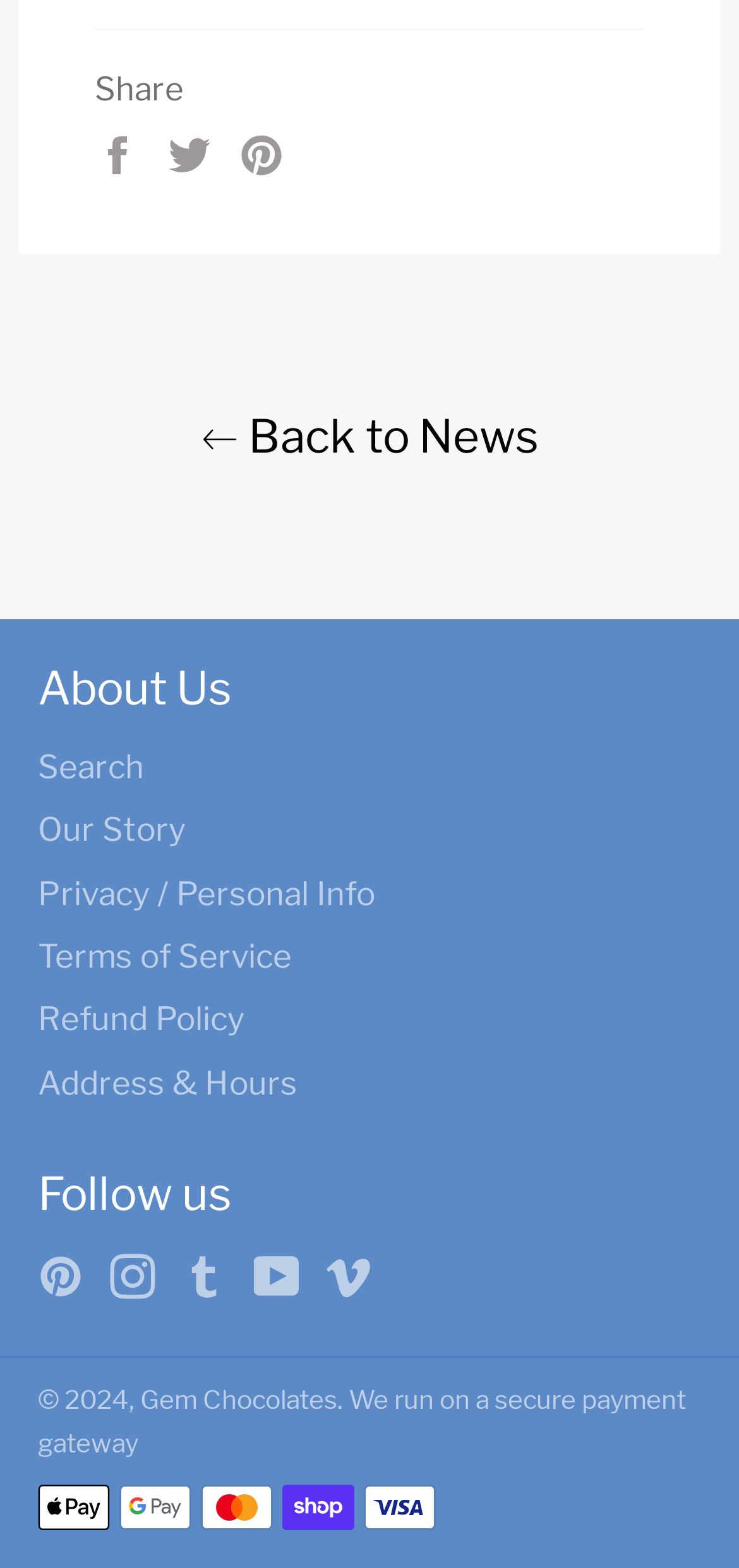Can you specify the bounding box coordinates of the area that needs to be clicked to fulfill the following instruction: "View Payment methods"?

[0.049, 0.934, 0.233, 0.987]